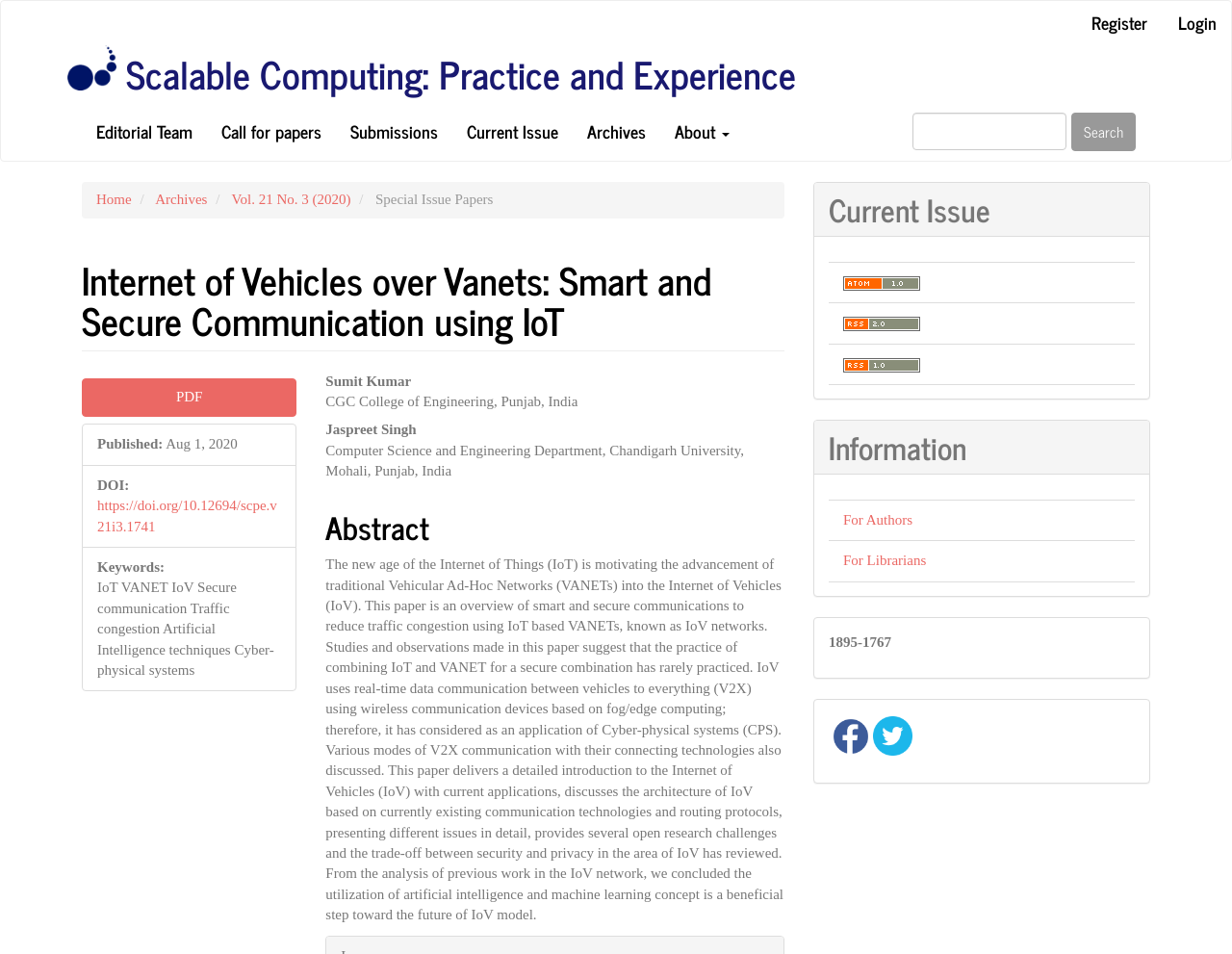What is the DOI of the article?
Using the image as a reference, answer with just one word or a short phrase.

https://doi.org/10.12694/scpe.v21i3.1741